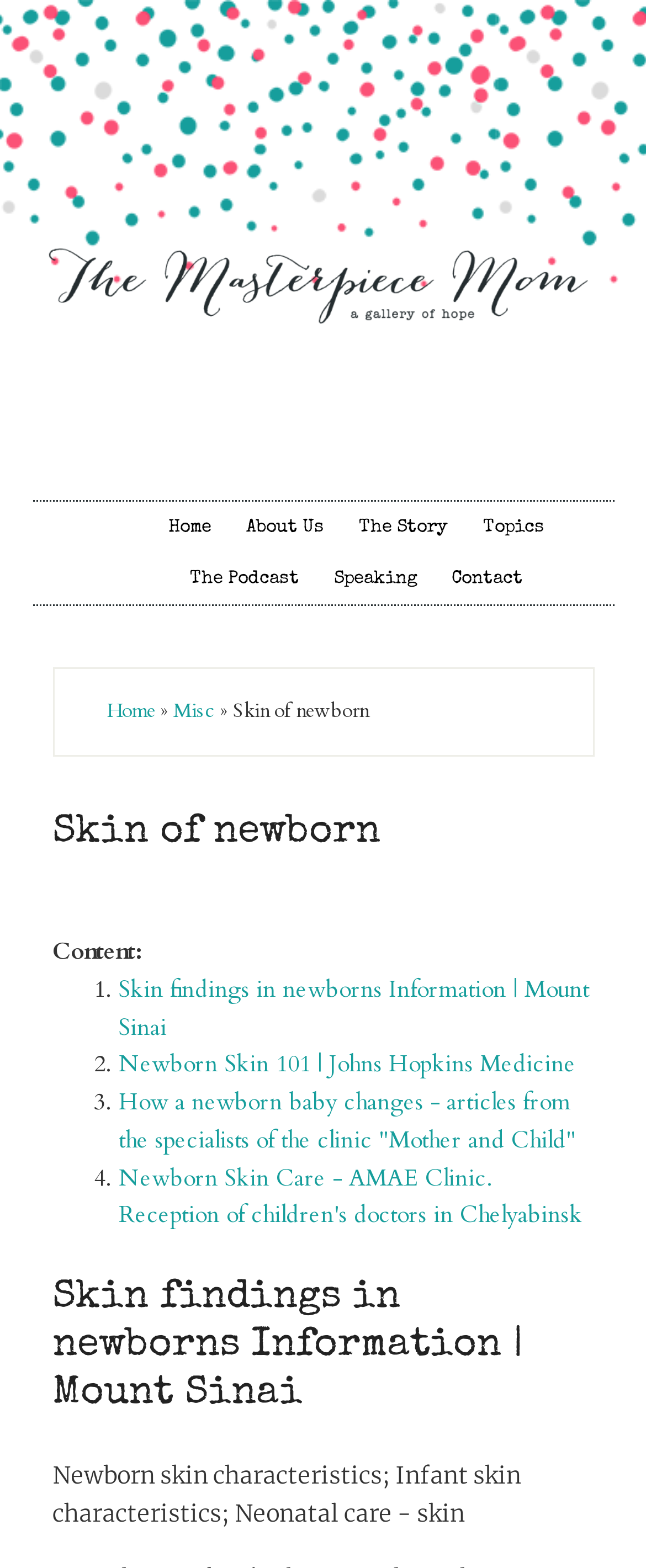Identify the bounding box coordinates of the clickable region required to complete the instruction: "visit Skin findings in newborns Information | Mount Sinai". The coordinates should be given as four float numbers within the range of 0 and 1, i.e., [left, top, right, bottom].

[0.183, 0.621, 0.912, 0.665]